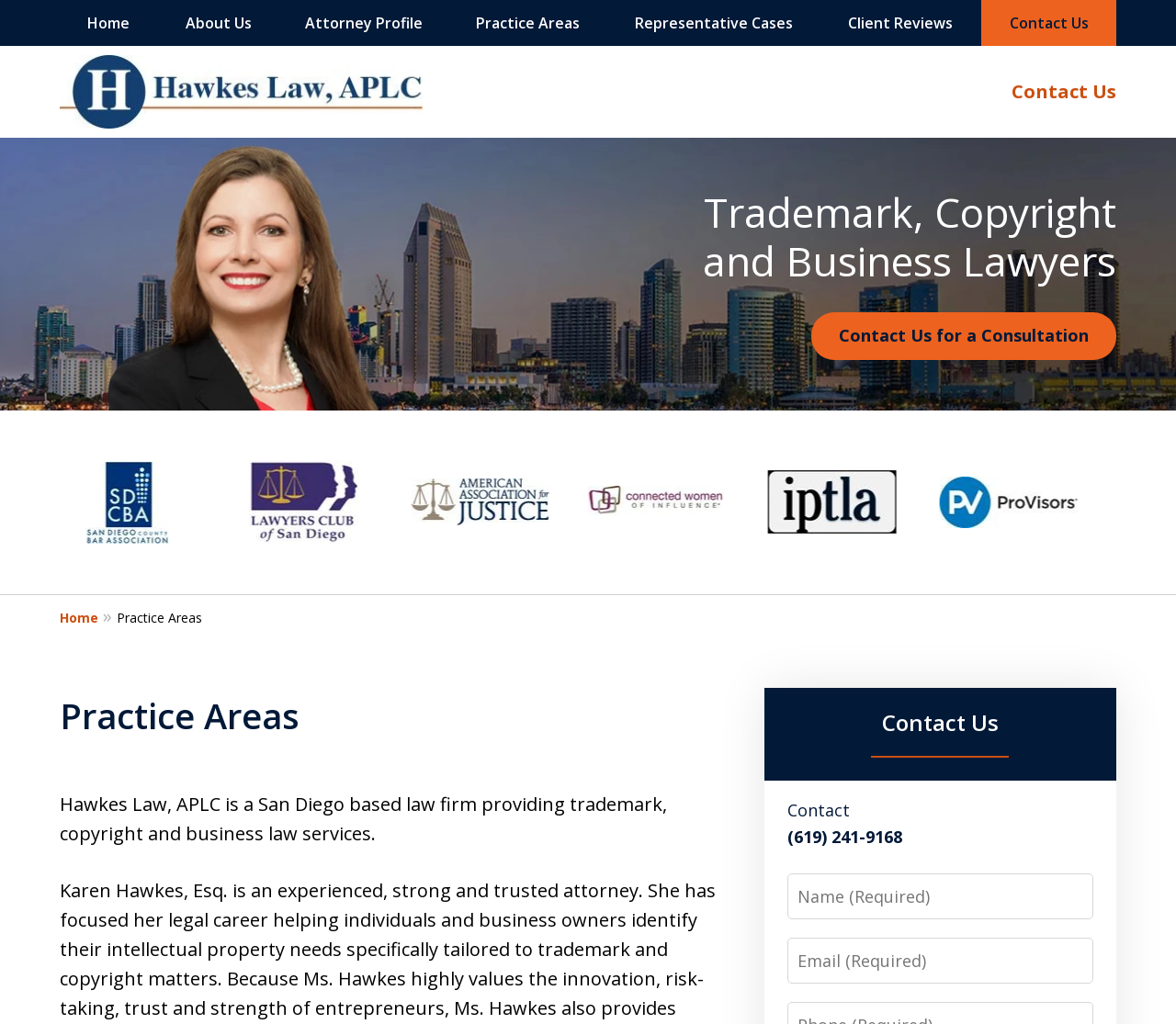Locate the UI element described as follows: "parent_node: Name name="10_Name" placeholder="Name (Required)"". Return the bounding box coordinates as four float numbers between 0 and 1 in the order [left, top, right, bottom].

[0.669, 0.853, 0.93, 0.898]